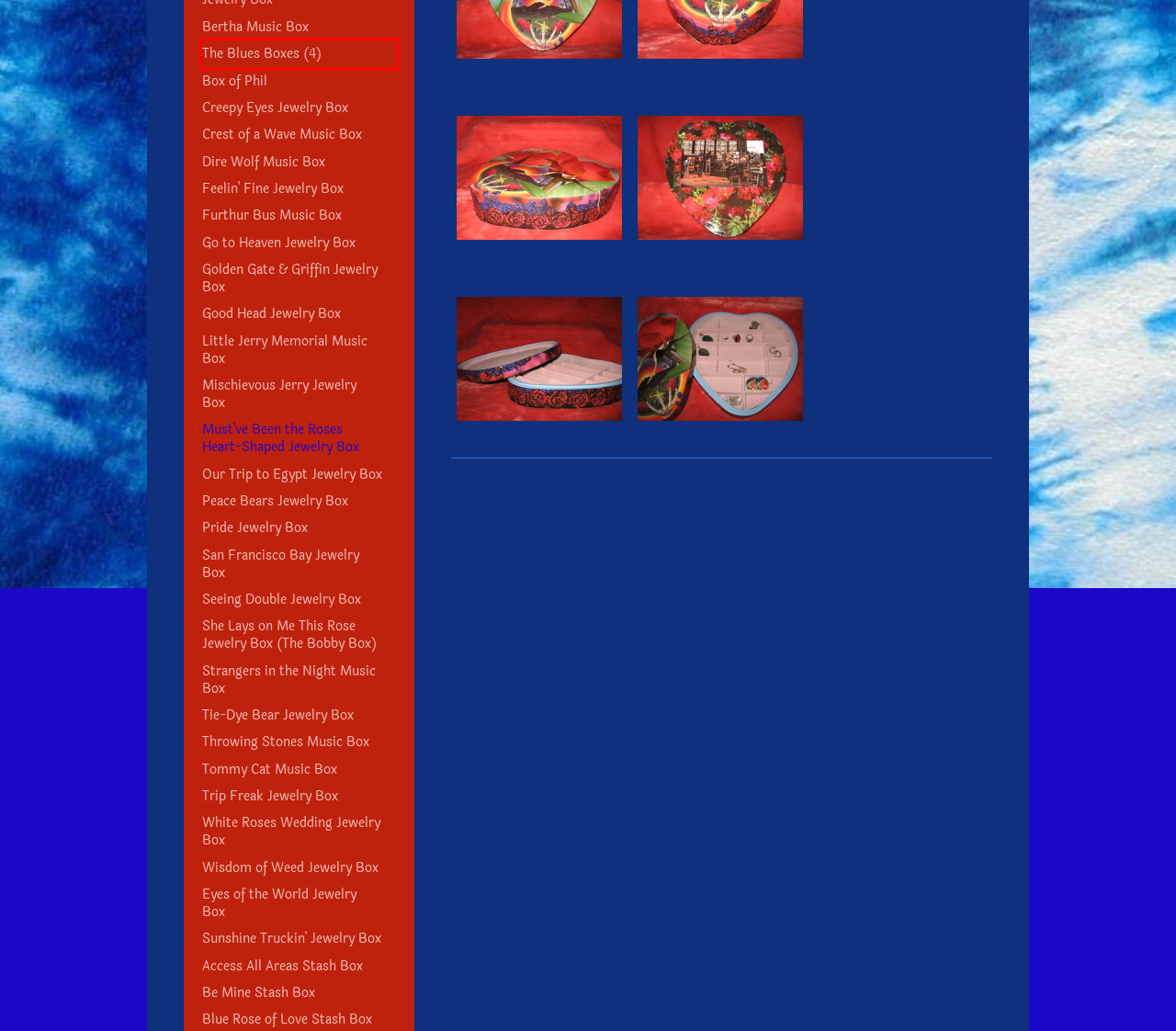Examine the screenshot of a webpage with a red bounding box around a UI element. Your task is to identify the webpage description that best corresponds to the new webpage after clicking the specified element. The given options are:
A. Grateful Boxes - Dire Wolf Deux Stash Box
B. Grateful Boxes - Sunshine Truckin' Jewelry Box
C. Grateful Boxes - The Blues Boxes (4)
D. Grateful Boxes - Custom Orders
E. Grateful Boxes - Promised Land Memorial Box
F. Grateful Boxes - Eyes of the World Jewelry Box
G. Grateful Boxes - Ripple Stash Box
H. Grateful Boxes - Throwing Stones Stash Box

C